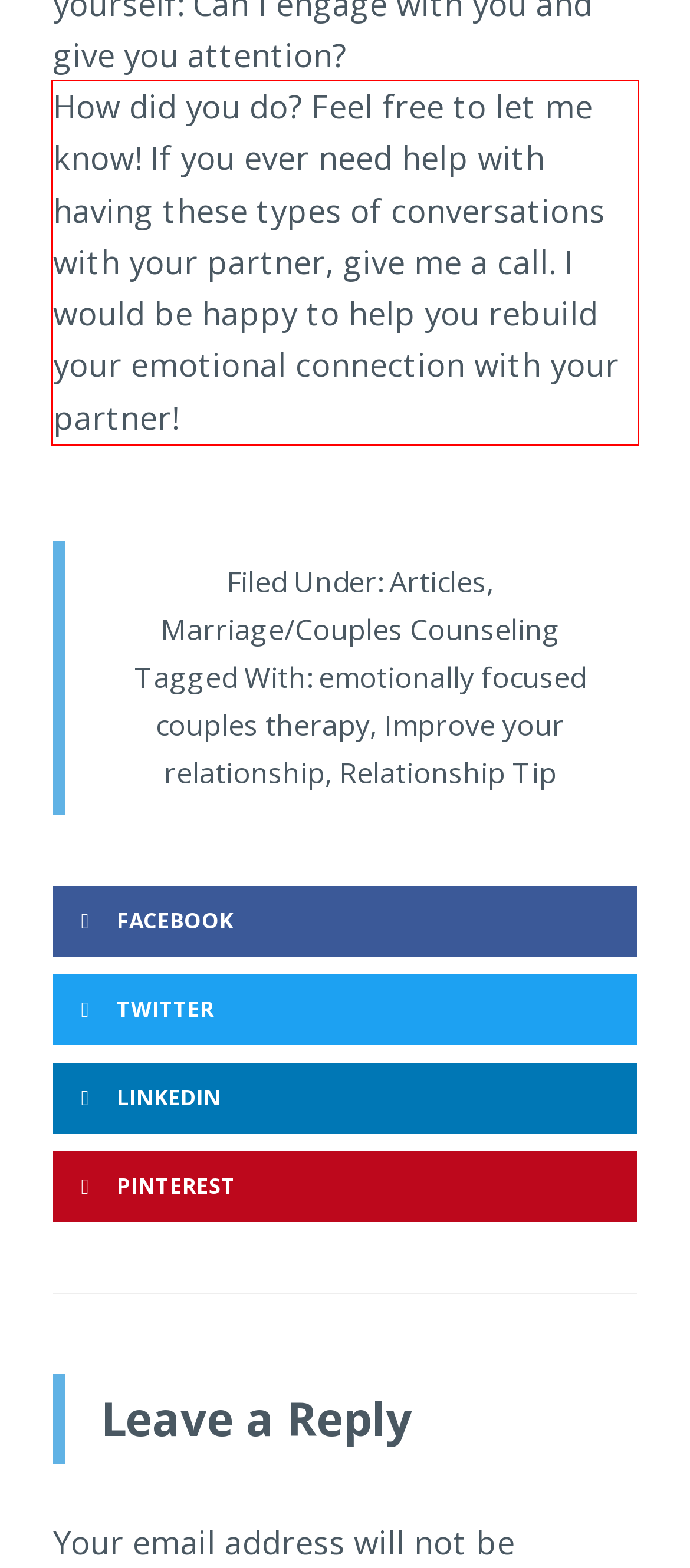Given a screenshot of a webpage with a red bounding box, please identify and retrieve the text inside the red rectangle.

How did you do? Feel free to let me know! If you ever need help with having these types of conversations with your partner, give me a call. I would be happy to help you rebuild your emotional connection with your partner!